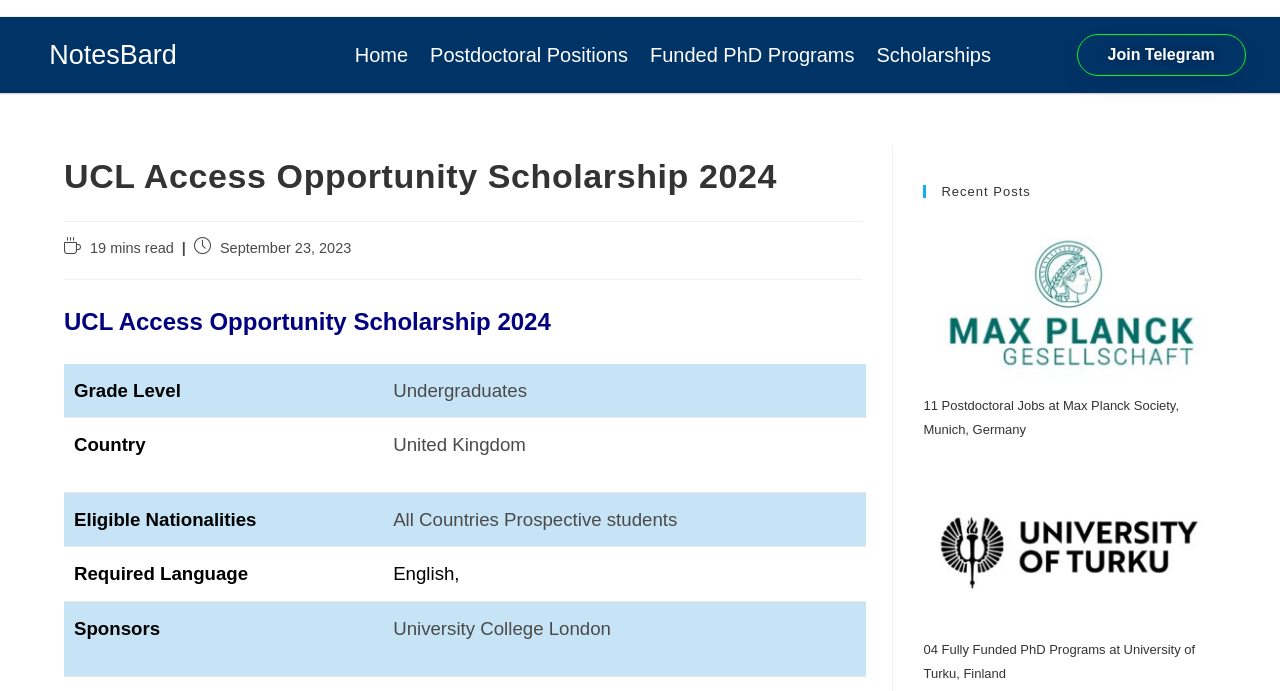Extract the bounding box coordinates of the UI element described: "Funded PhD Programs". Provide the coordinates in the format [left, top, right, bottom] with values ranging from 0 to 1.

[0.499, 0.046, 0.676, 0.113]